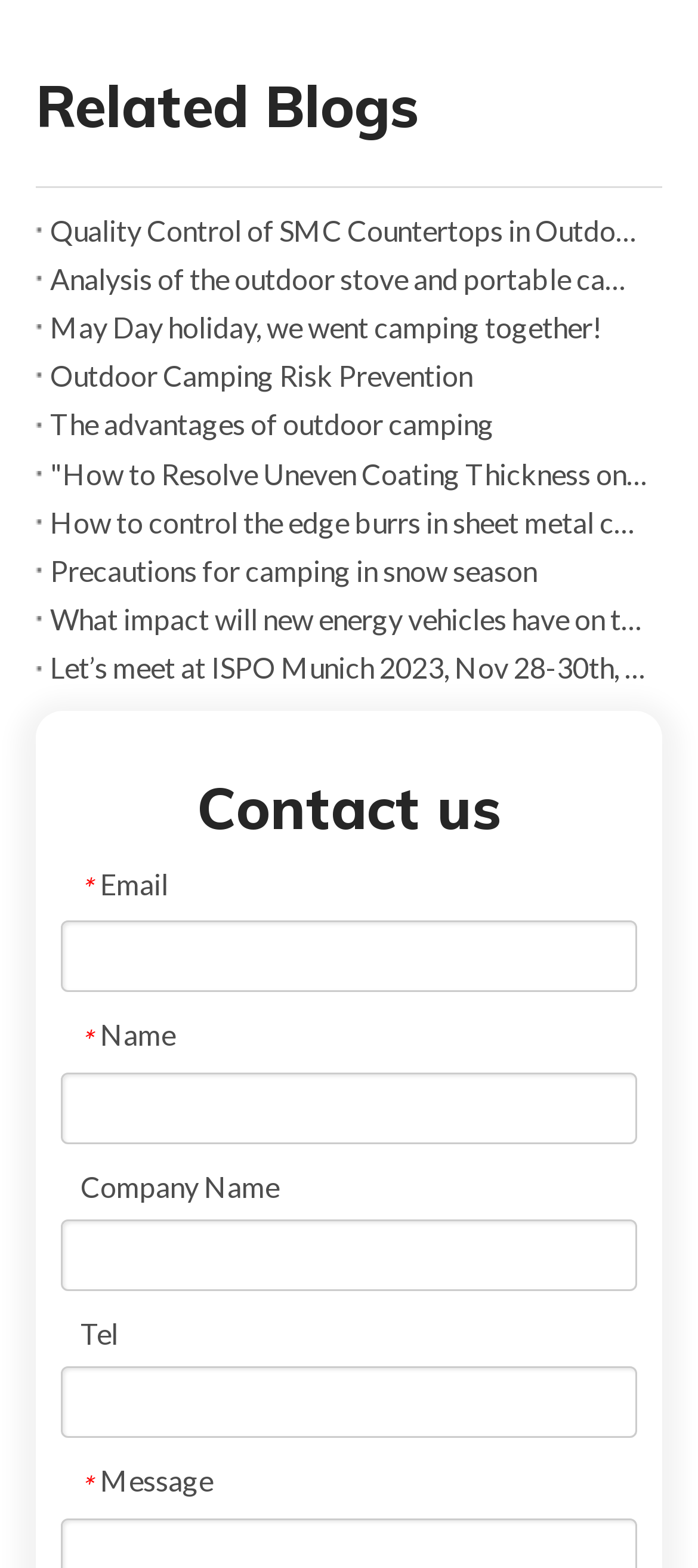Could you please study the image and provide a detailed answer to the question:
What is the label above the first textbox in the 'Contact us' section?

I looked at the 'Contact us' section and found that the first textbox has a label 'Email' above it.